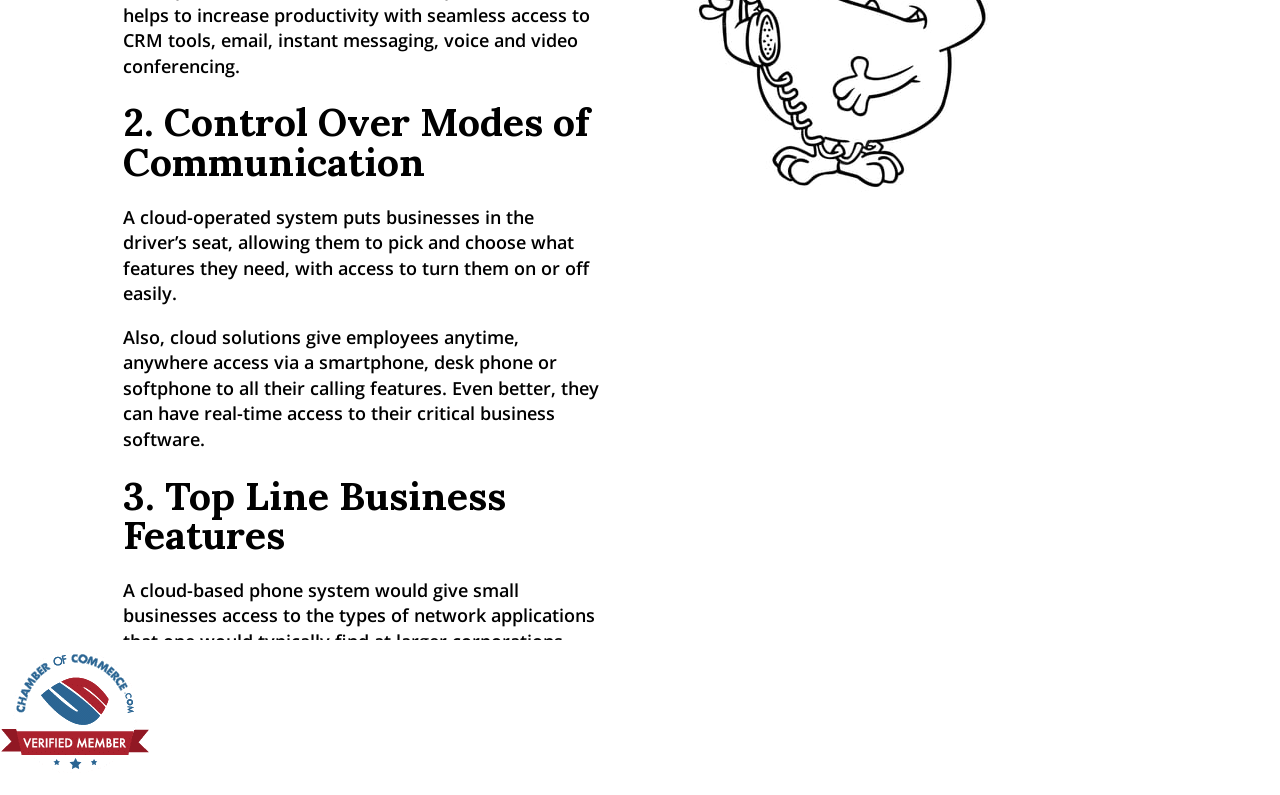Predict the bounding box of the UI element based on the description: "parent_node: Home". The coordinates should be four float numbers between 0 and 1, formatted as [left, top, right, bottom].

[0.0, 0.97, 0.118, 1.0]